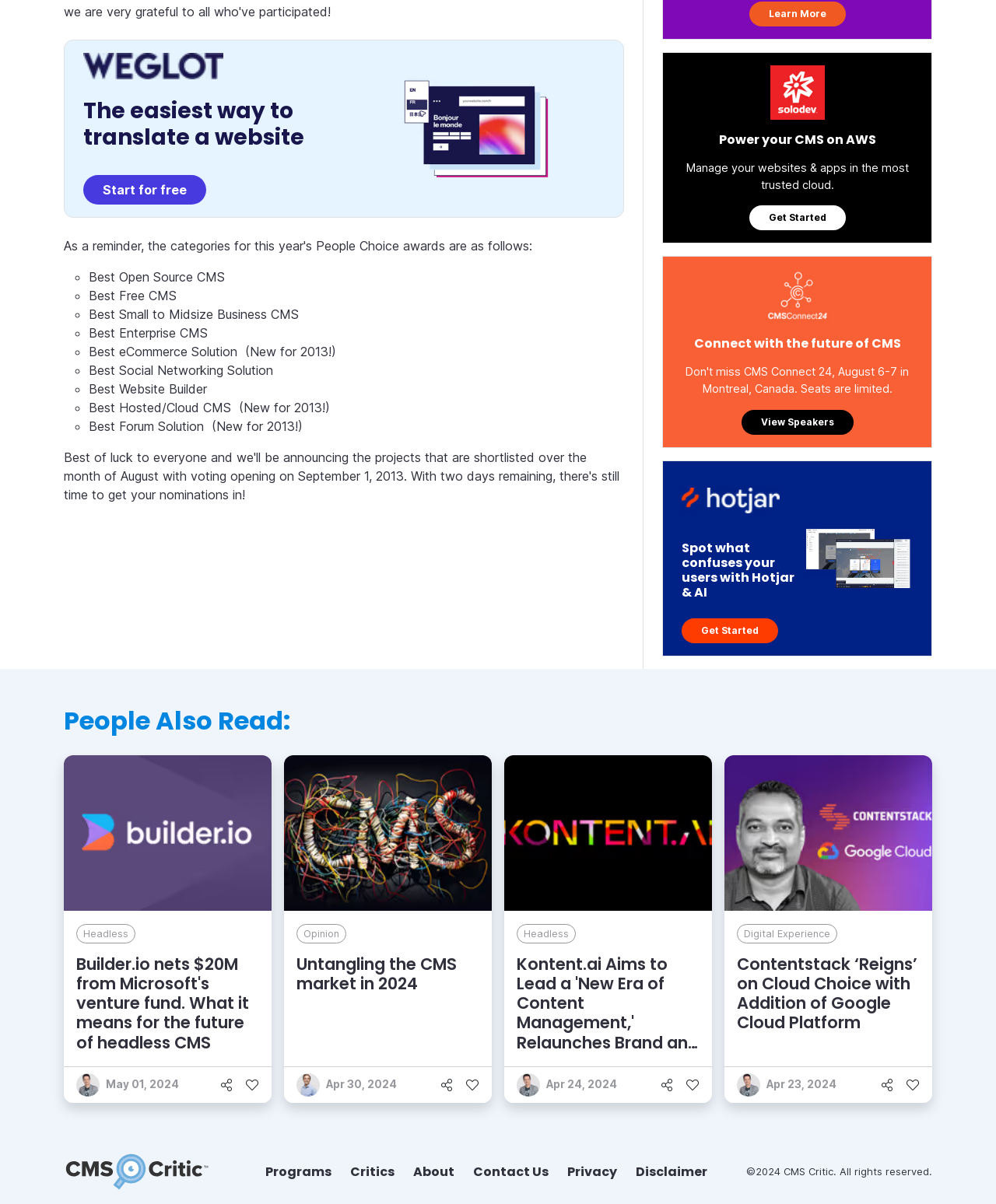Refer to the screenshot and give an in-depth answer to this question: What is the main purpose of Weglot?

Based on the heading 'The easiest way to translate a website' and the graphical representation of the Weglot user interface with language translations, it can be inferred that the main purpose of Weglot is to translate a website.